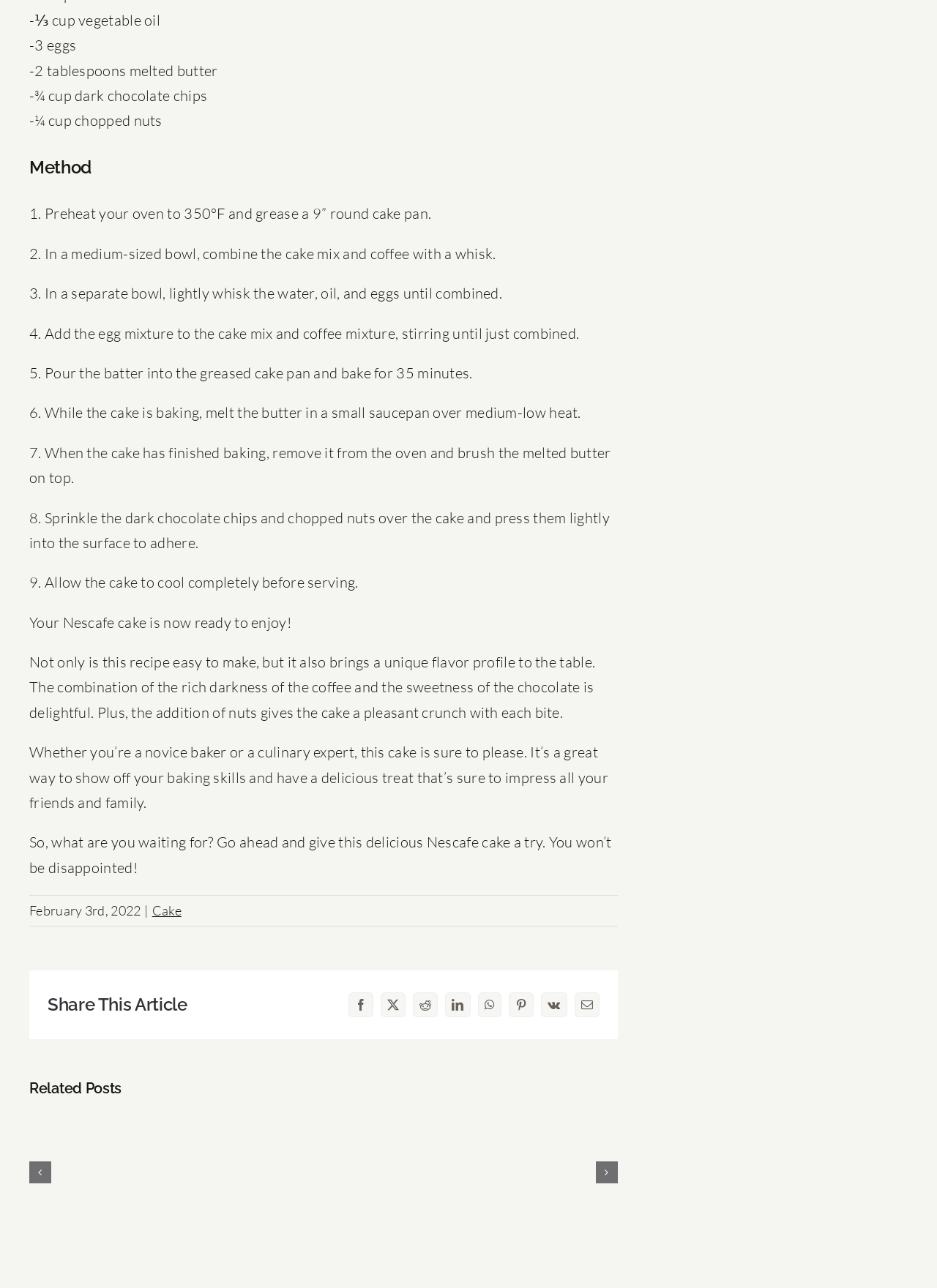Please find the bounding box coordinates of the element's region to be clicked to carry out this instruction: "Go to the previous slide".

[0.031, 0.902, 0.055, 0.919]